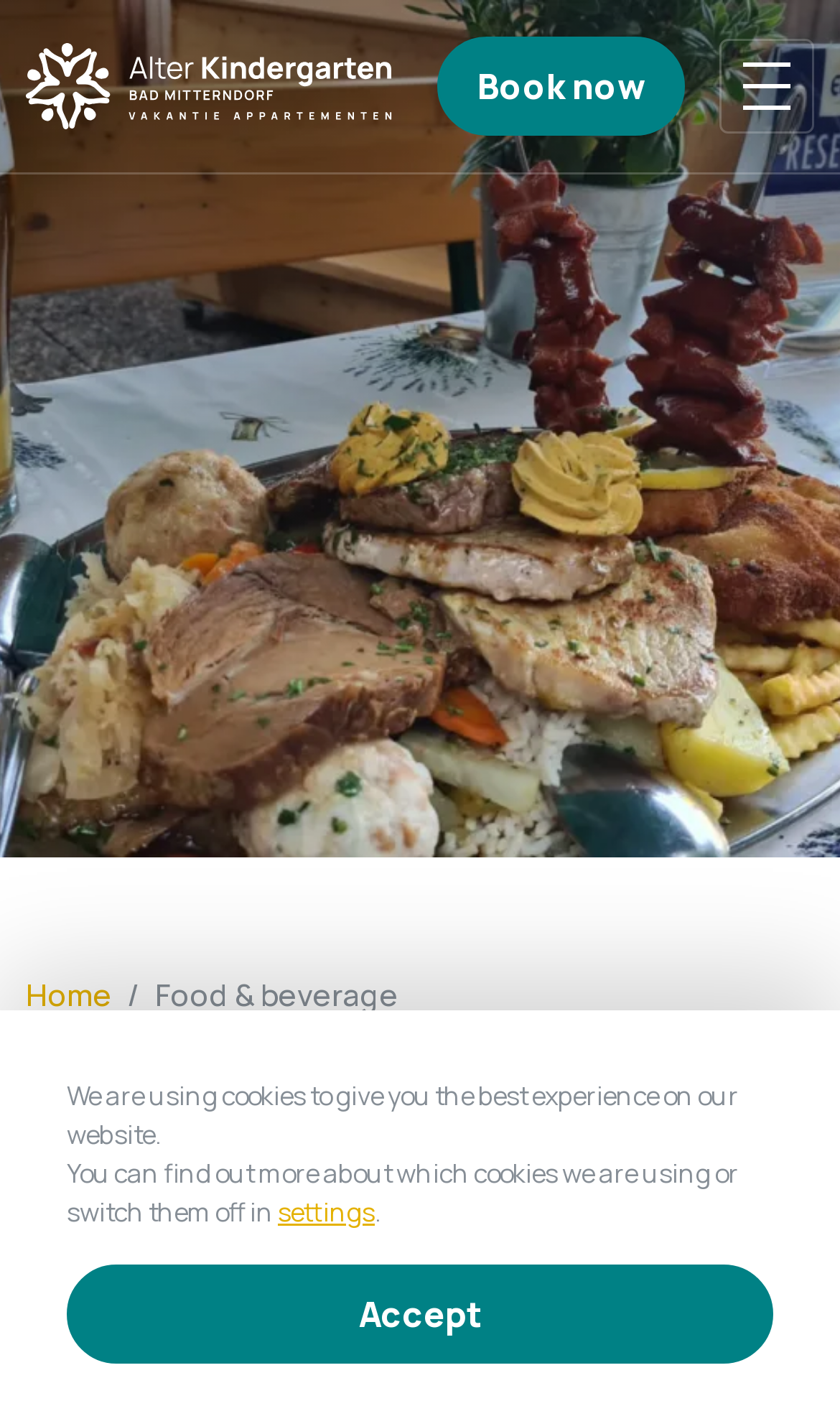What is the function of the button with no text?
Please provide a comprehensive answer to the question based on the webpage screenshot.

The button with no text is likely used to open a navigation menu, as it is labeled as 'controls: offcanvasNavbar' and has a hierarchical structure with links to other pages, such as 'Home'.